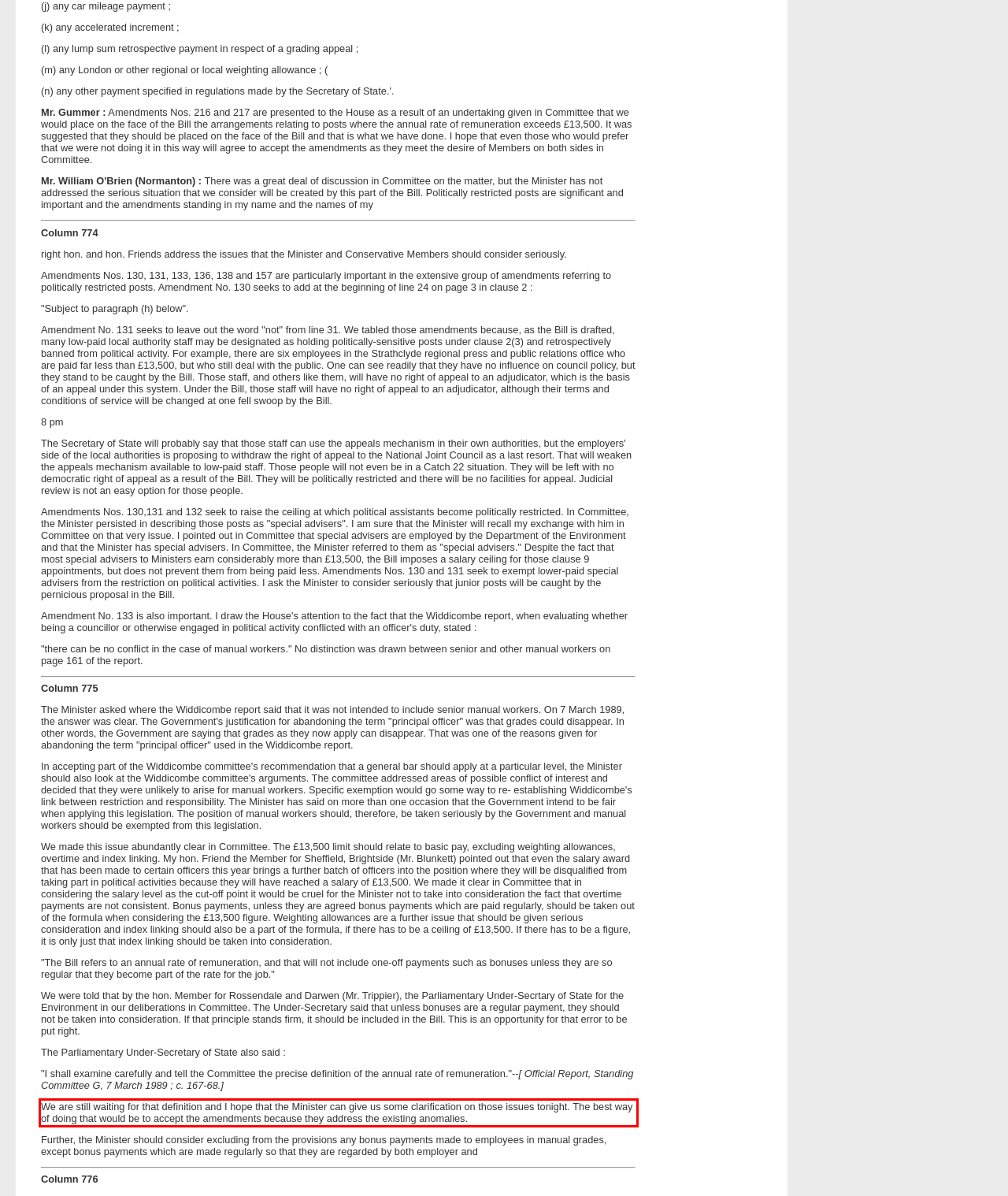You are presented with a webpage screenshot featuring a red bounding box. Perform OCR on the text inside the red bounding box and extract the content.

We are still waiting for that definition and I hope that the Minister can give us some clarification on those issues tonight. The best way of doing that would be to accept the amendments because they address the existing anomalies.